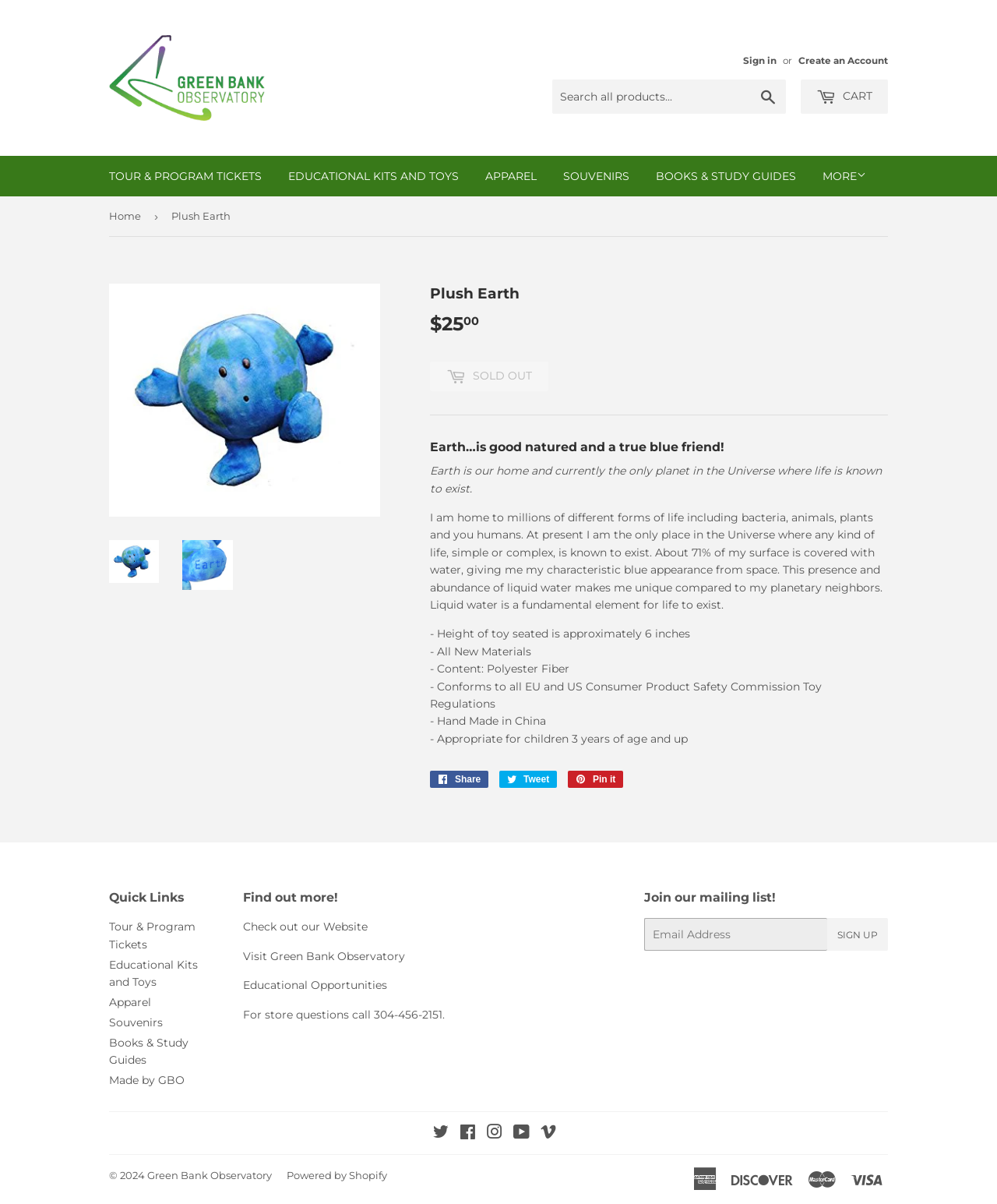What is the material of the plush earth toy?
Look at the image and respond with a one-word or short phrase answer.

Polyester Fiber